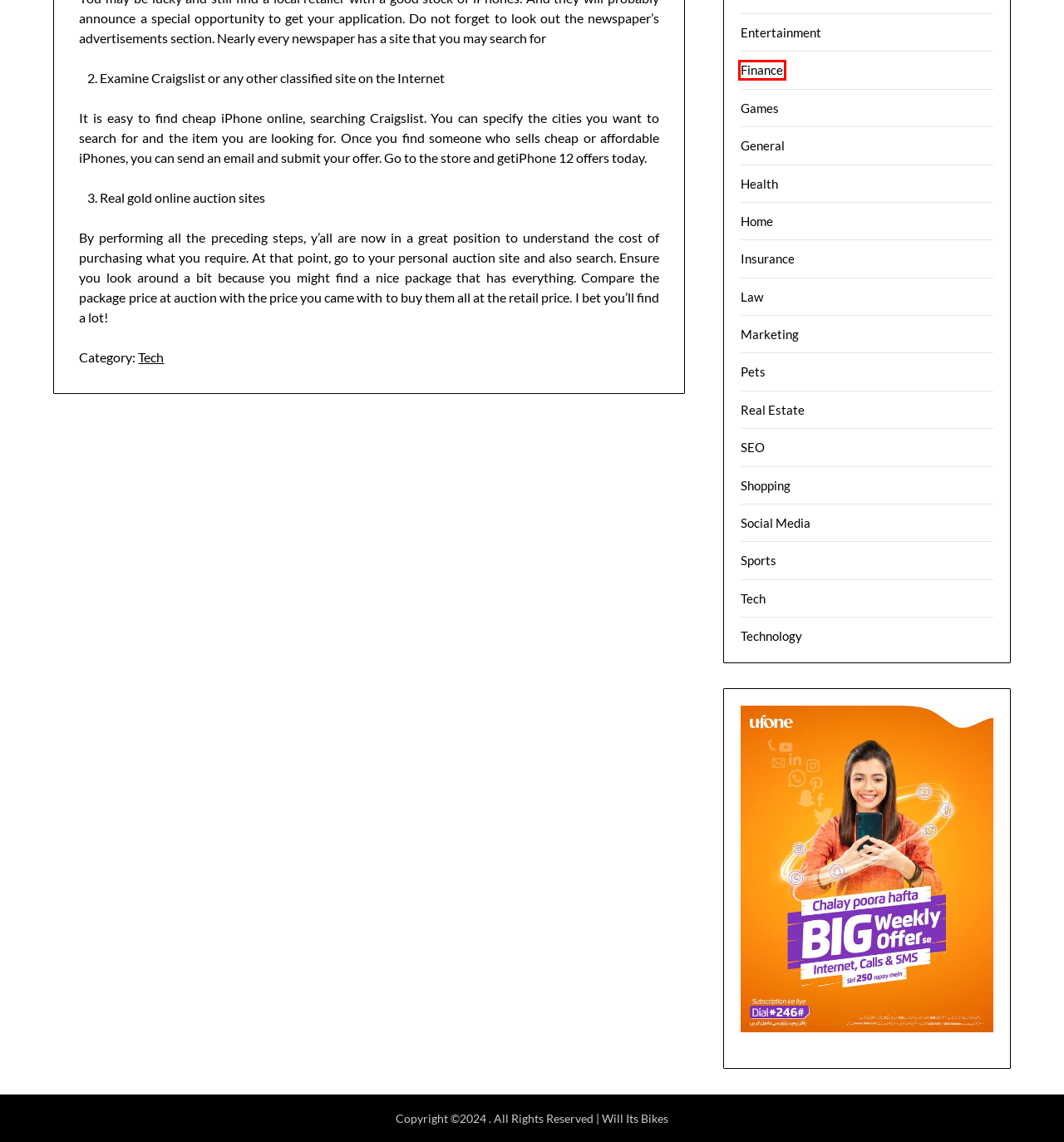Inspect the screenshot of a webpage with a red rectangle bounding box. Identify the webpage description that best corresponds to the new webpage after clicking the element inside the bounding box. Here are the candidates:
A. Marketing – Will Its Bikes
B. Health – Will Its Bikes
C. Shopping – Will Its Bikes
D. Tech – Will Its Bikes
E. Finance – Will Its Bikes
F. Insurance – Will Its Bikes
G. General – Will Its Bikes
H. Games – Will Its Bikes

E